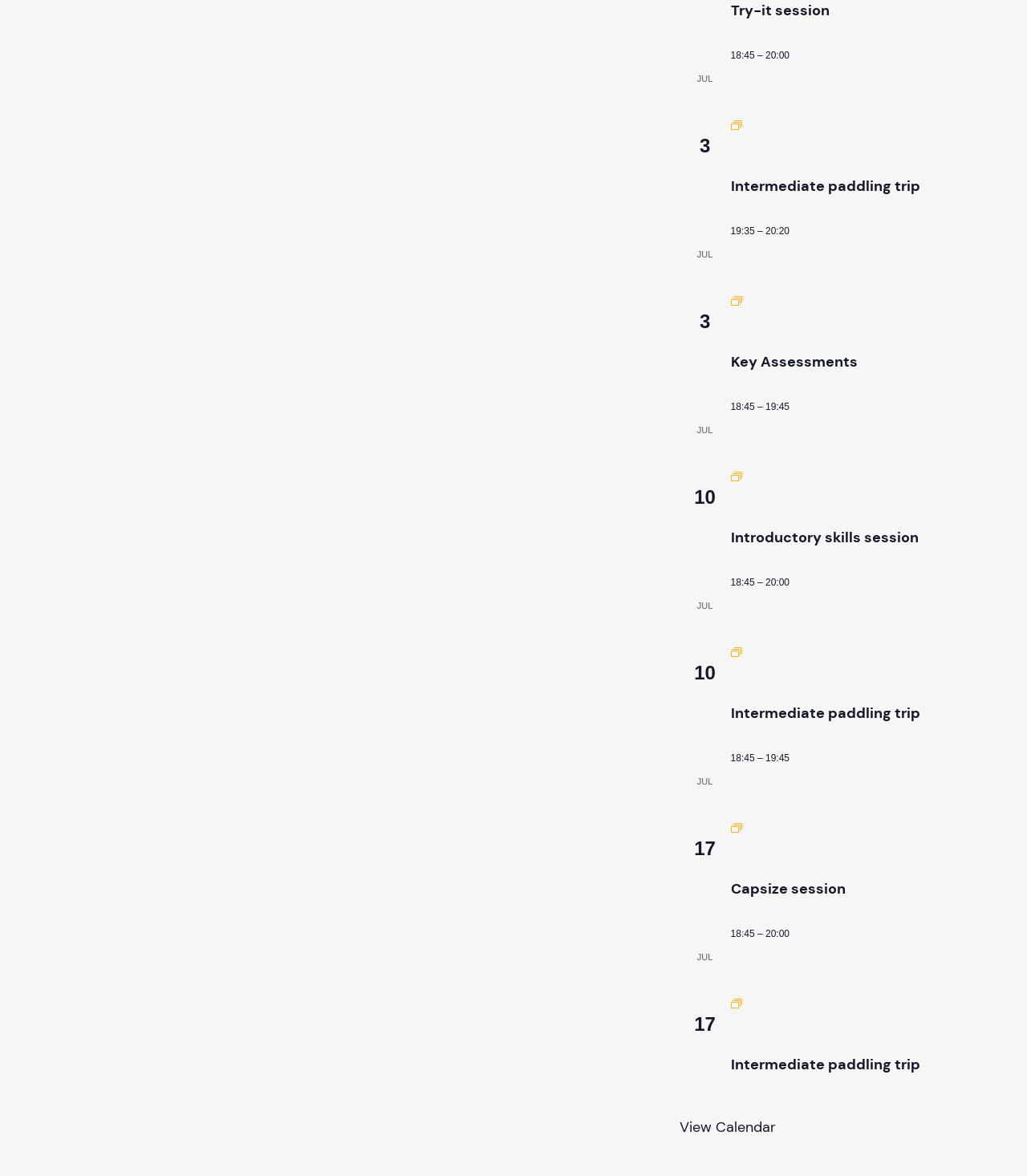How many events are listed on the page? Analyze the screenshot and reply with just one word or a short phrase.

5